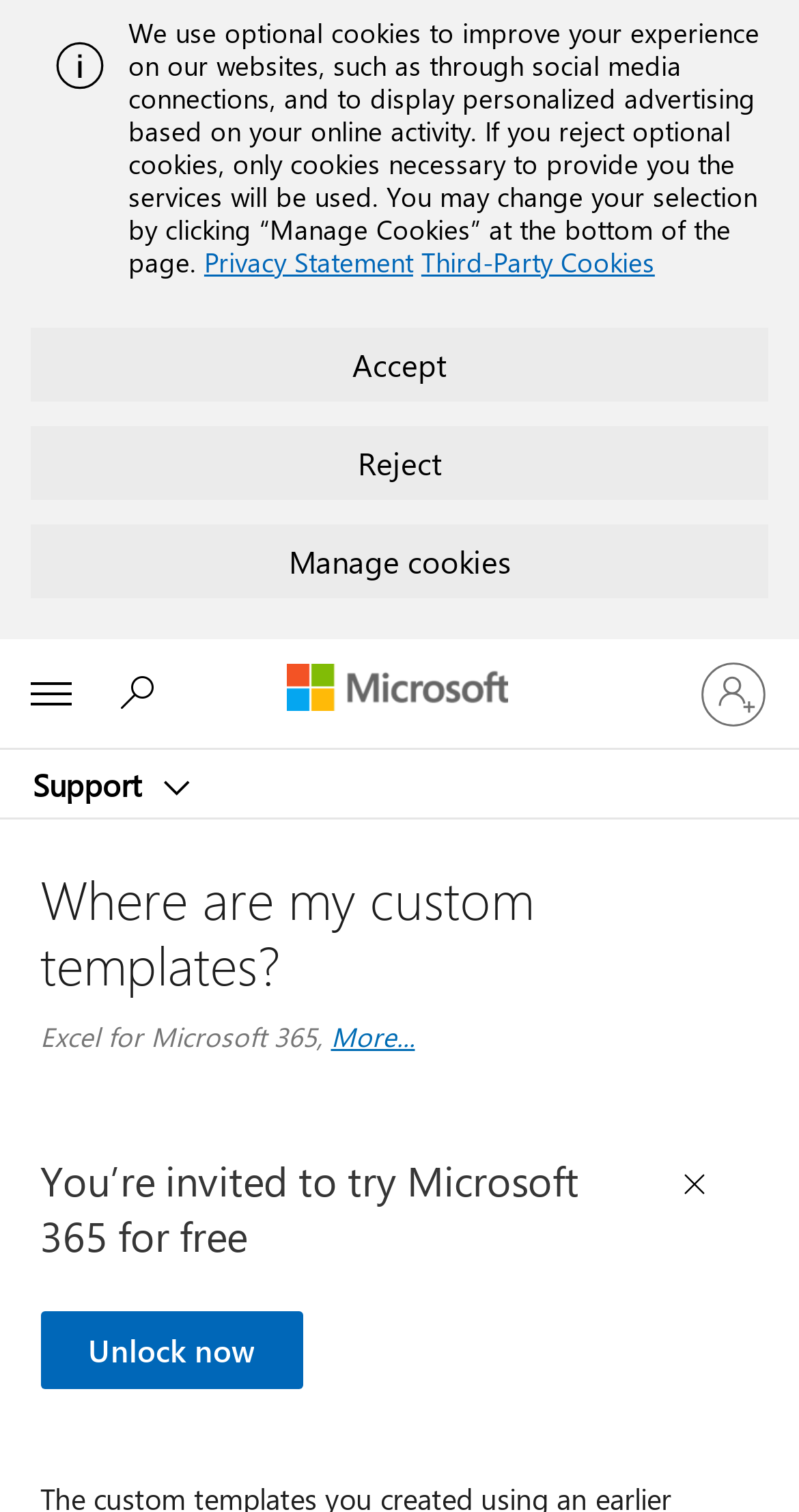Find the bounding box coordinates for the HTML element described in this sentence: "Sign in to your account". Provide the coordinates as four float numbers between 0 and 1, in the format [left, top, right, bottom].

[0.856, 0.426, 0.979, 0.491]